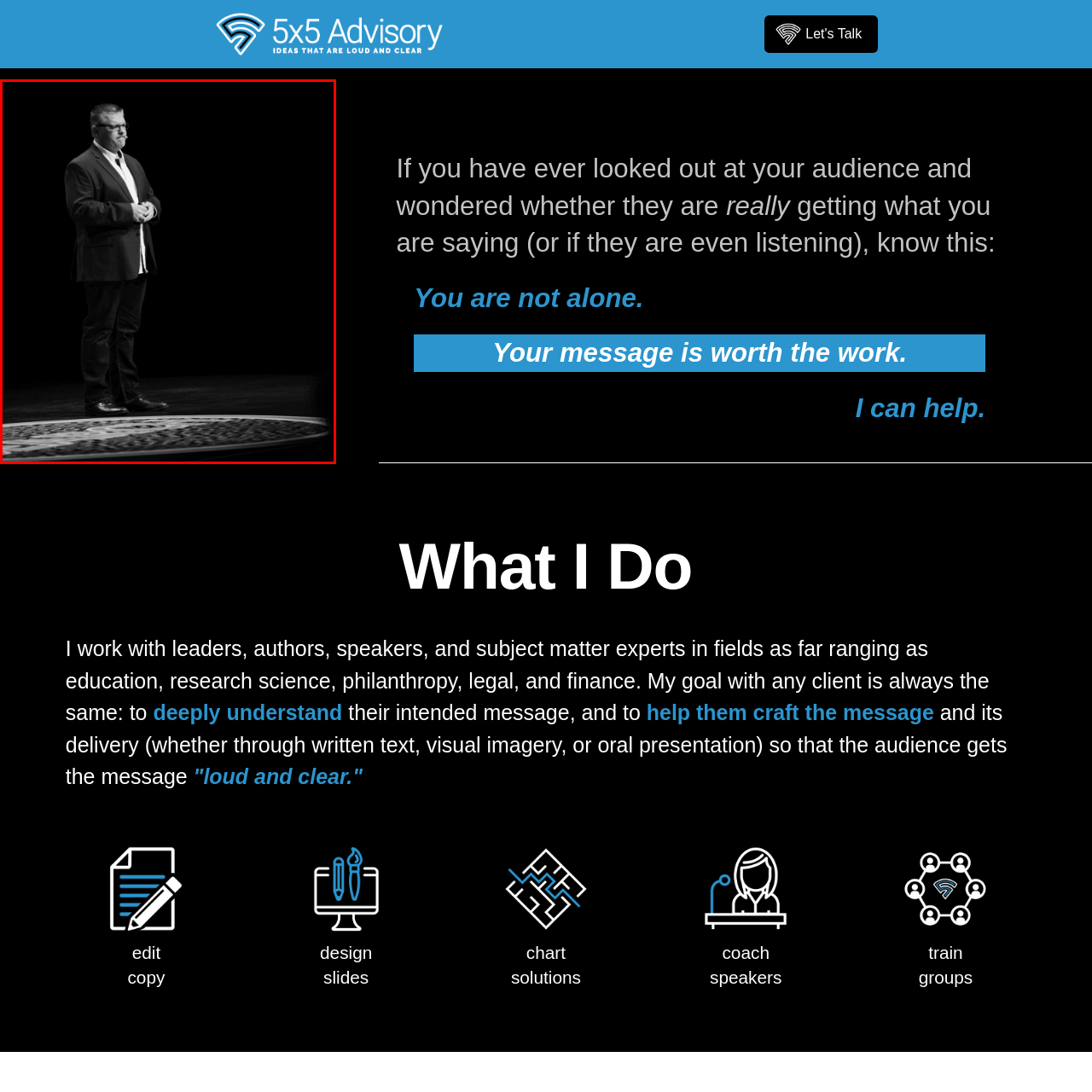What is the color of the backdrop?
Analyze the image enclosed by the red bounding box and reply with a one-word or phrase answer.

Dark